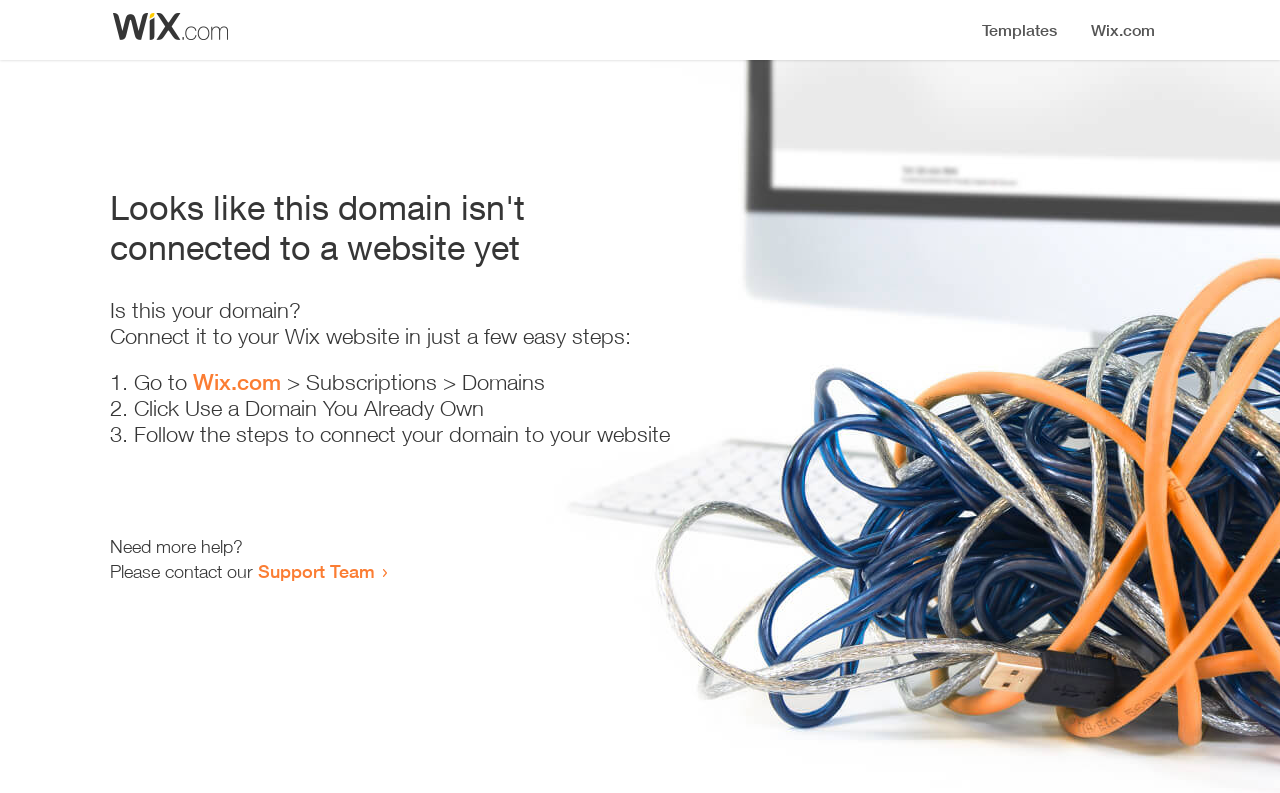Predict the bounding box of the UI element that fits this description: "Wix.com".

[0.151, 0.465, 0.22, 0.498]